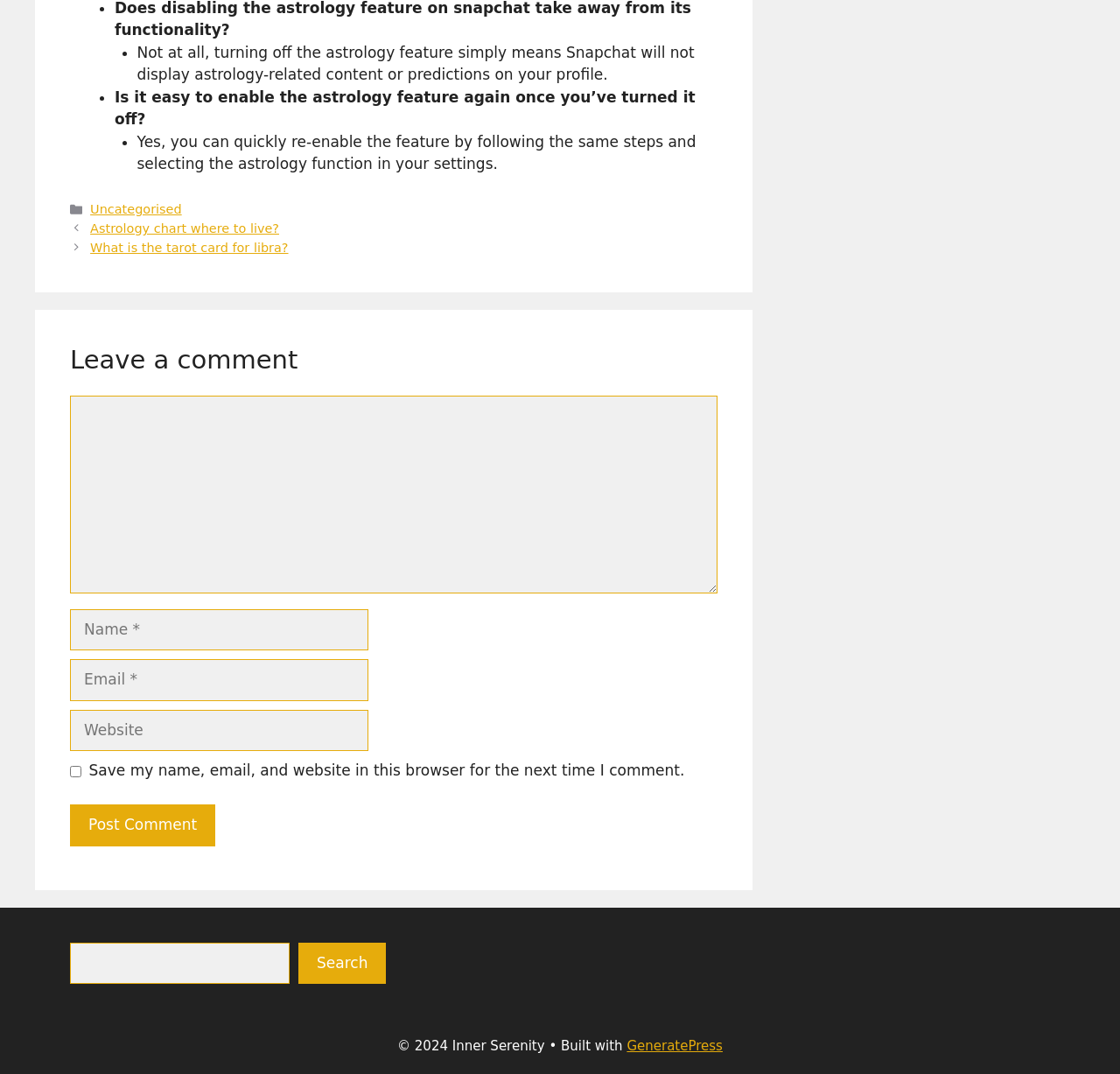What is the category of the post 'Astrology chart where to live?'?
Using the visual information, answer the question in a single word or phrase.

Uncategorised